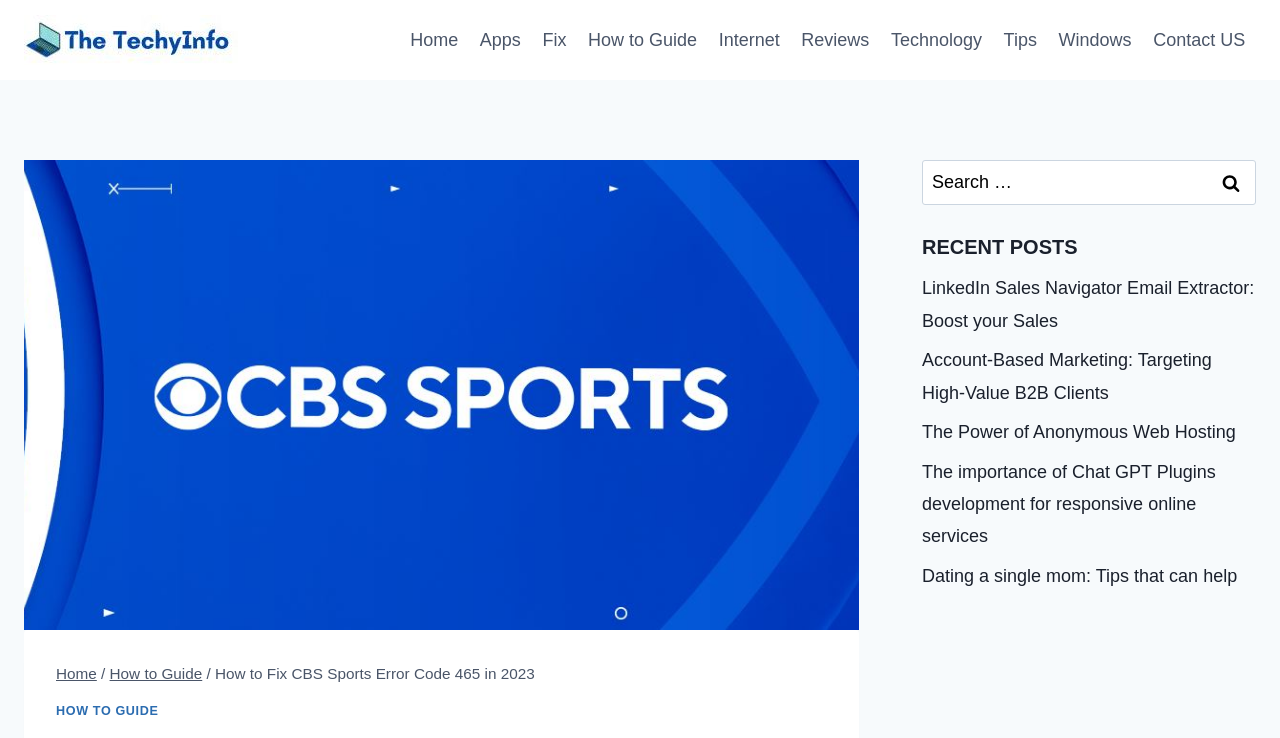Identify the bounding box coordinates for the element that needs to be clicked to fulfill this instruction: "search for something". Provide the coordinates in the format of four float numbers between 0 and 1: [left, top, right, bottom].

[0.72, 0.217, 0.981, 0.278]